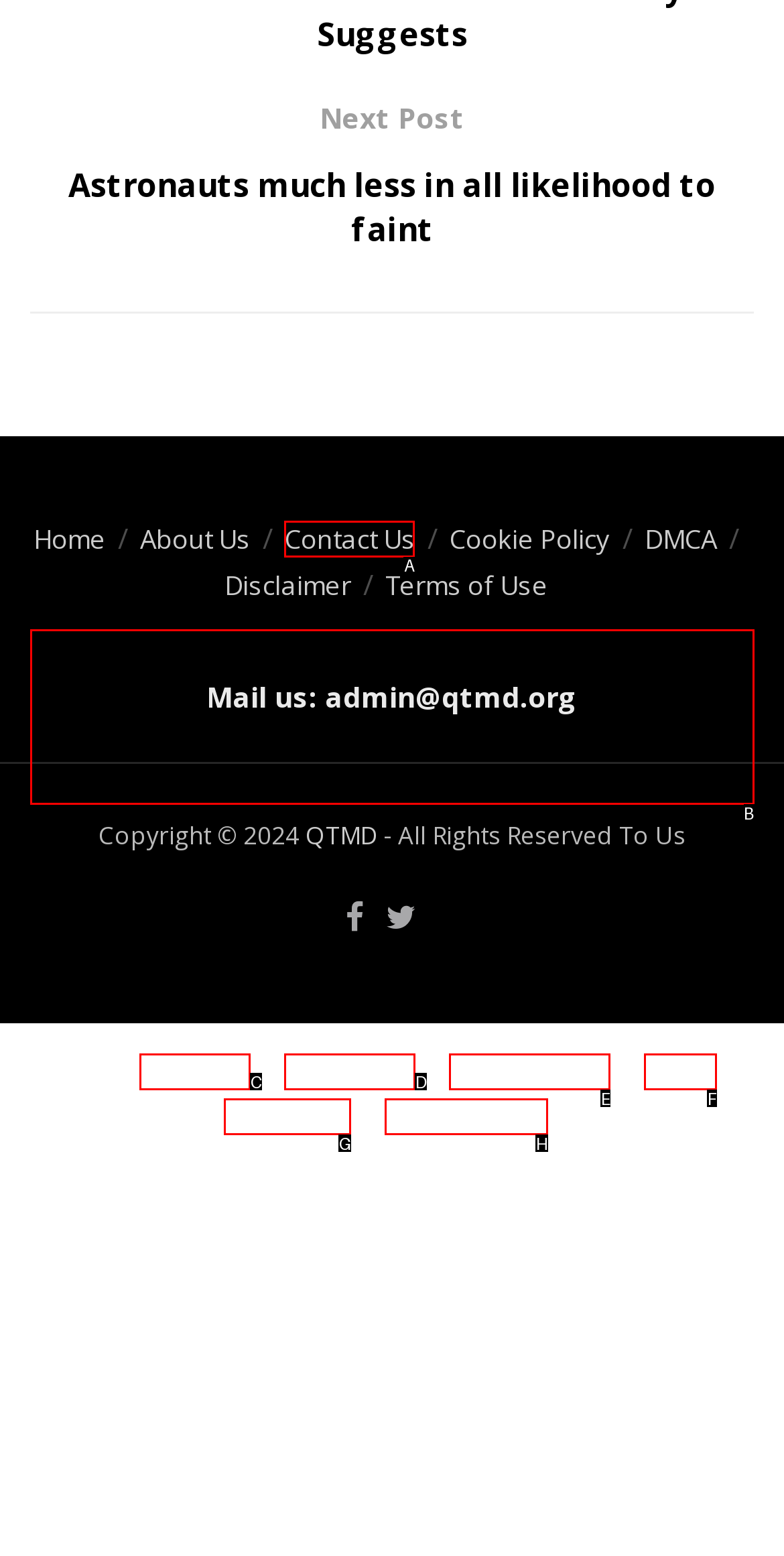Select the letter of the element you need to click to complete this task: contact us
Answer using the letter from the specified choices.

A